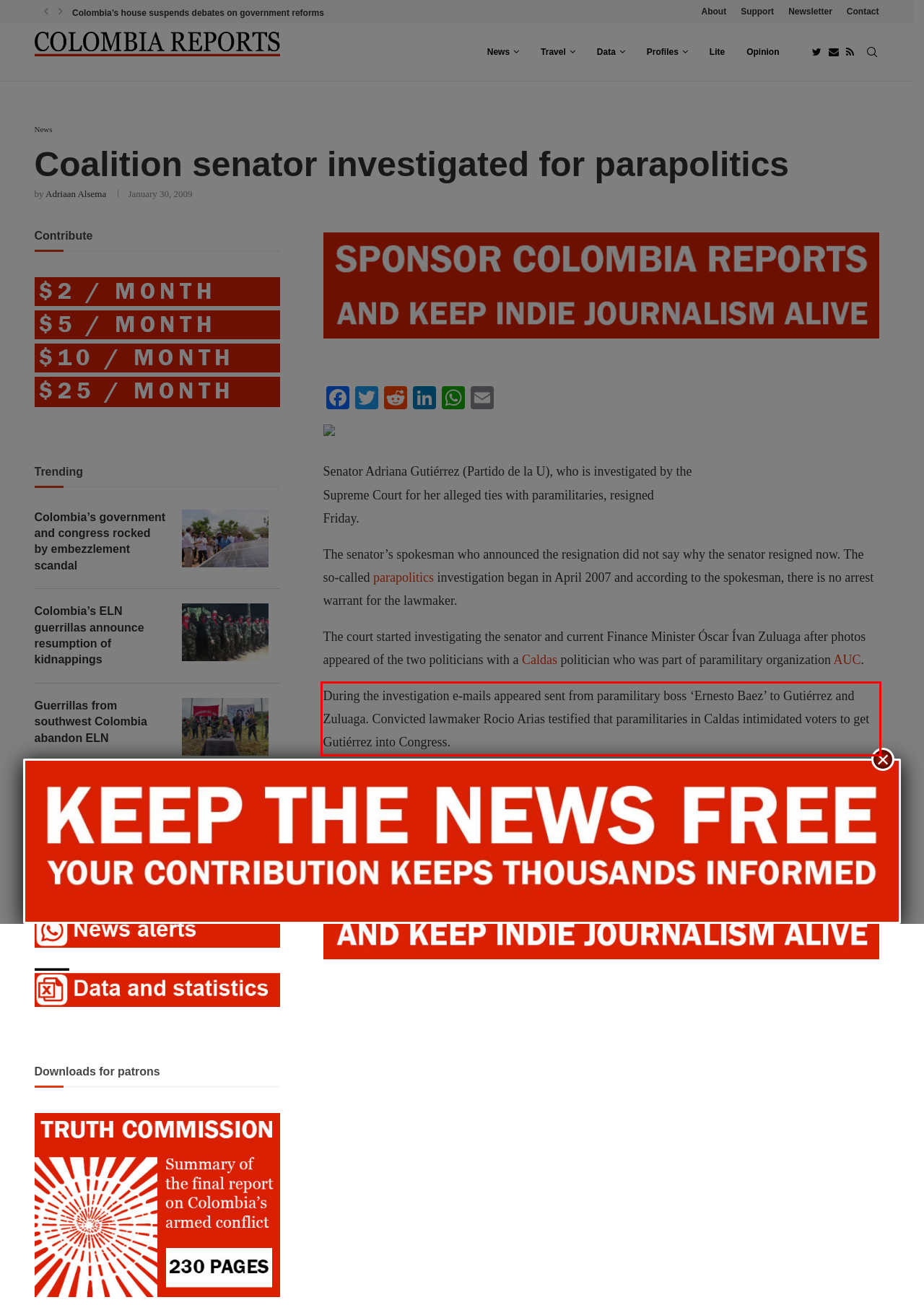Please use OCR to extract the text content from the red bounding box in the provided webpage screenshot.

During the investigation e-mails appeared sent from paramilitary boss ‘Ernesto Baez’ to Gutiérrez and Zuluaga. Convicted lawmaker Rocio Arias testified that paramilitaries in Caldas intimidated voters to get Gutiérrez into Congress.